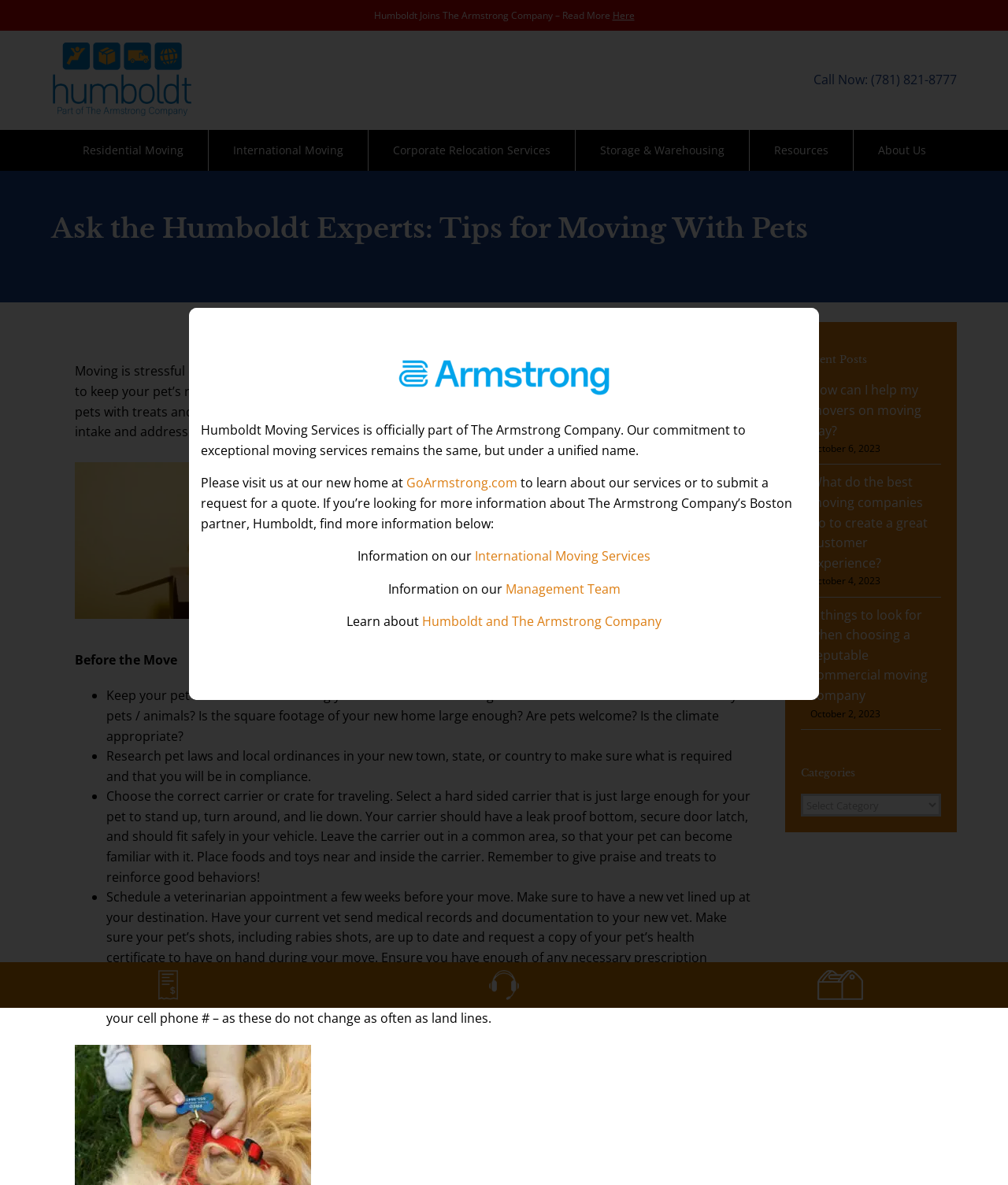Find the bounding box coordinates for the element that must be clicked to complete the instruction: "Check the 'Recent Posts'". The coordinates should be four float numbers between 0 and 1, indicated as [left, top, right, bottom].

[0.794, 0.297, 0.934, 0.31]